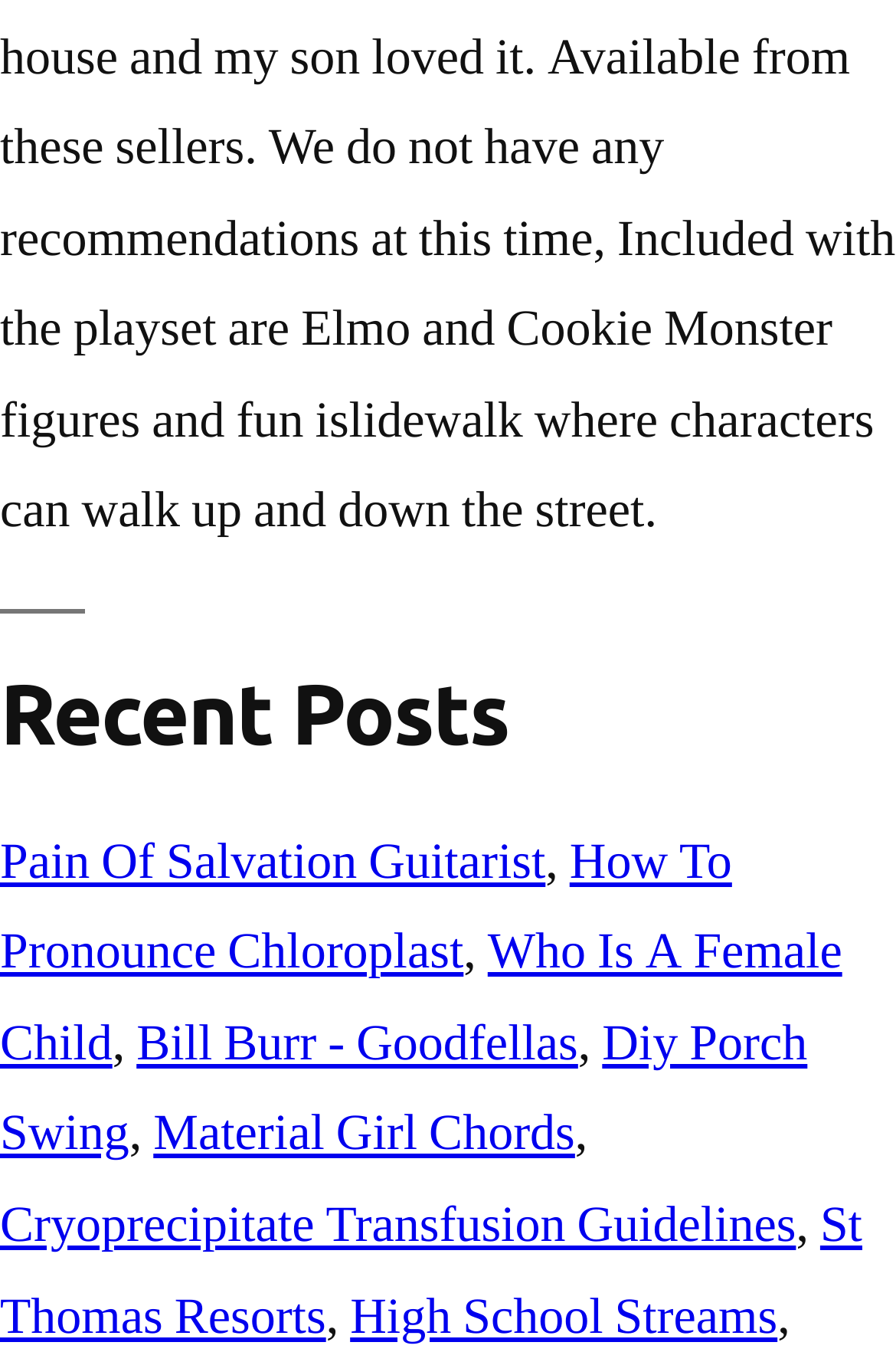How many posts are listed on this page?
Based on the image, answer the question with a single word or brief phrase.

9